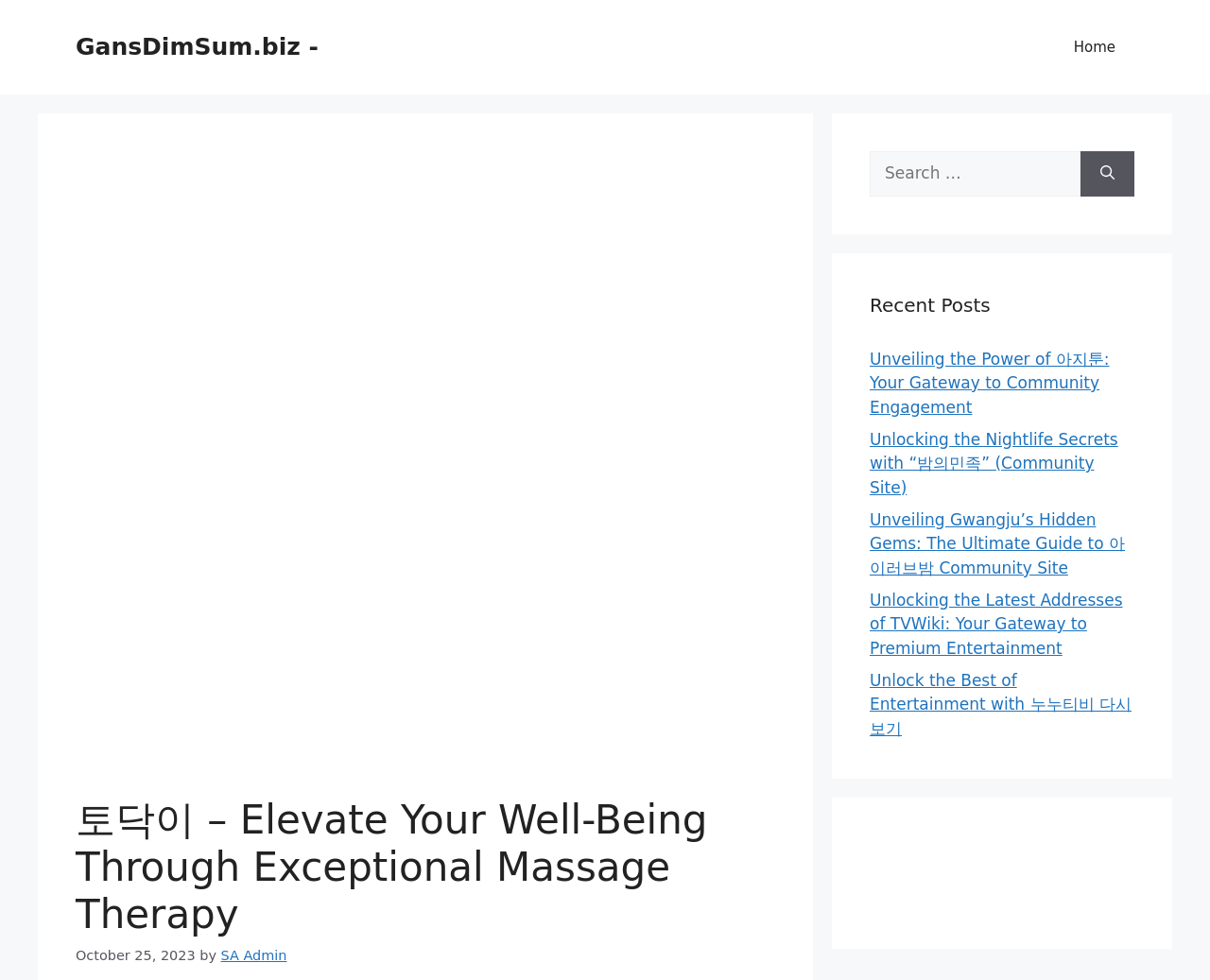Pinpoint the bounding box coordinates of the element you need to click to execute the following instruction: "Click on 'Search' button". The bounding box should be represented by four float numbers between 0 and 1, in the format [left, top, right, bottom].

[0.893, 0.154, 0.938, 0.2]